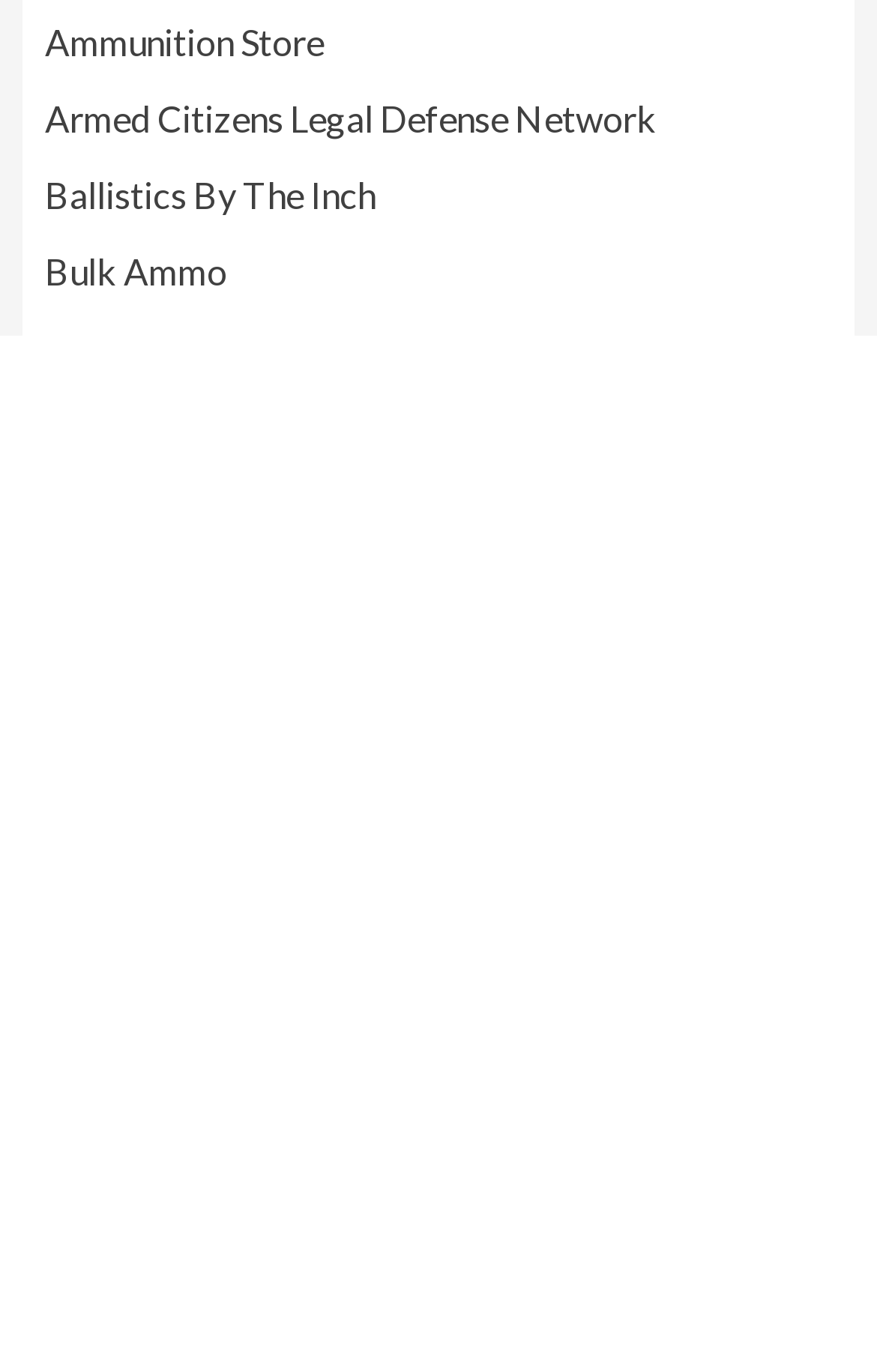Could you locate the bounding box coordinates for the section that should be clicked to accomplish this task: "browse Gun Talk Radio".

[0.051, 0.847, 0.949, 0.903]